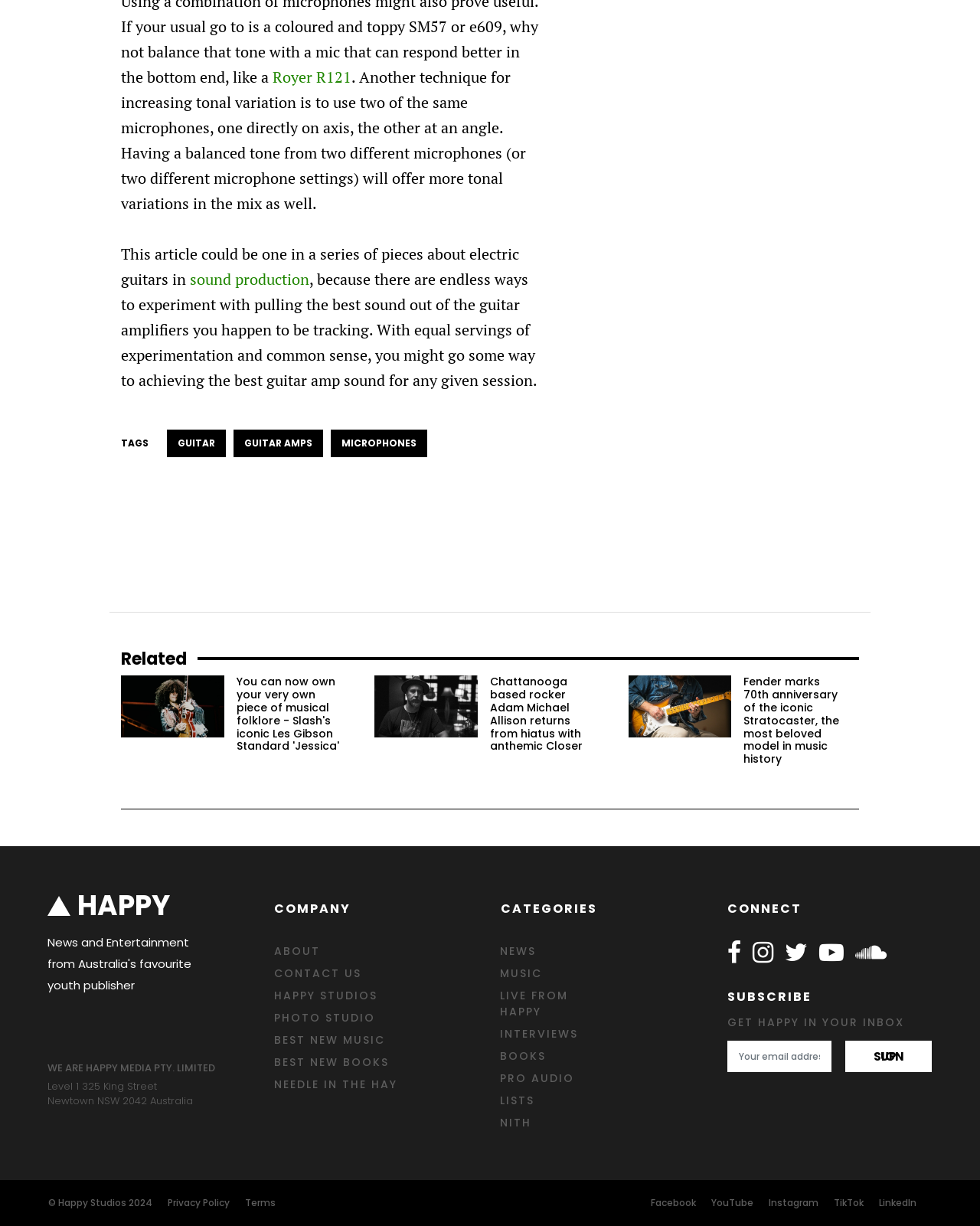Please find the bounding box coordinates of the element that needs to be clicked to perform the following instruction: "Follow Happy on Facebook". The bounding box coordinates should be four float numbers between 0 and 1, represented as [left, top, right, bottom].

[0.742, 0.767, 0.768, 0.788]